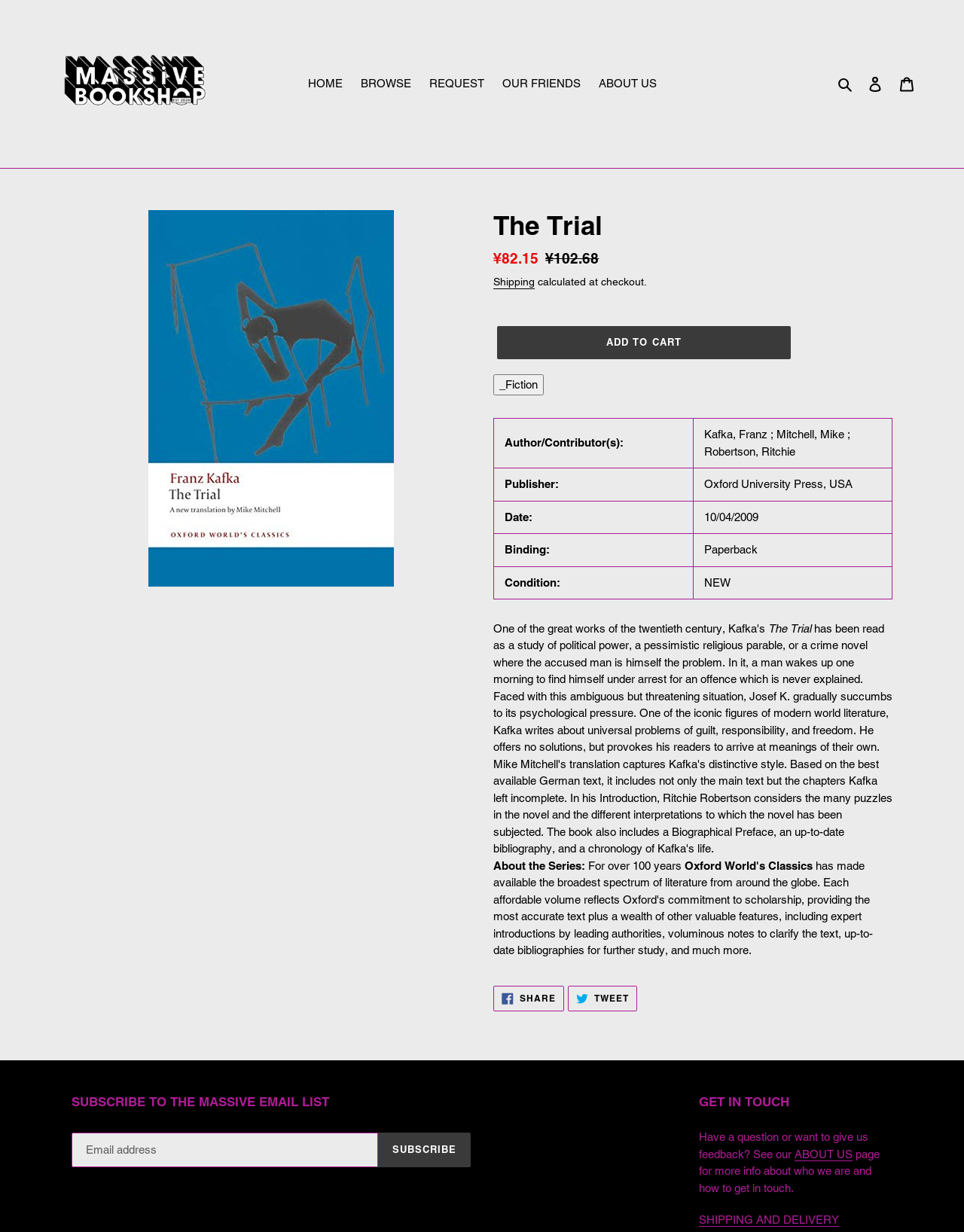Locate the bounding box coordinates of the element's region that should be clicked to carry out the following instruction: "Click on the 'Autorité de Contrôle Prudentiel et de Résolution' link". The coordinates need to be four float numbers between 0 and 1, i.e., [left, top, right, bottom].

None